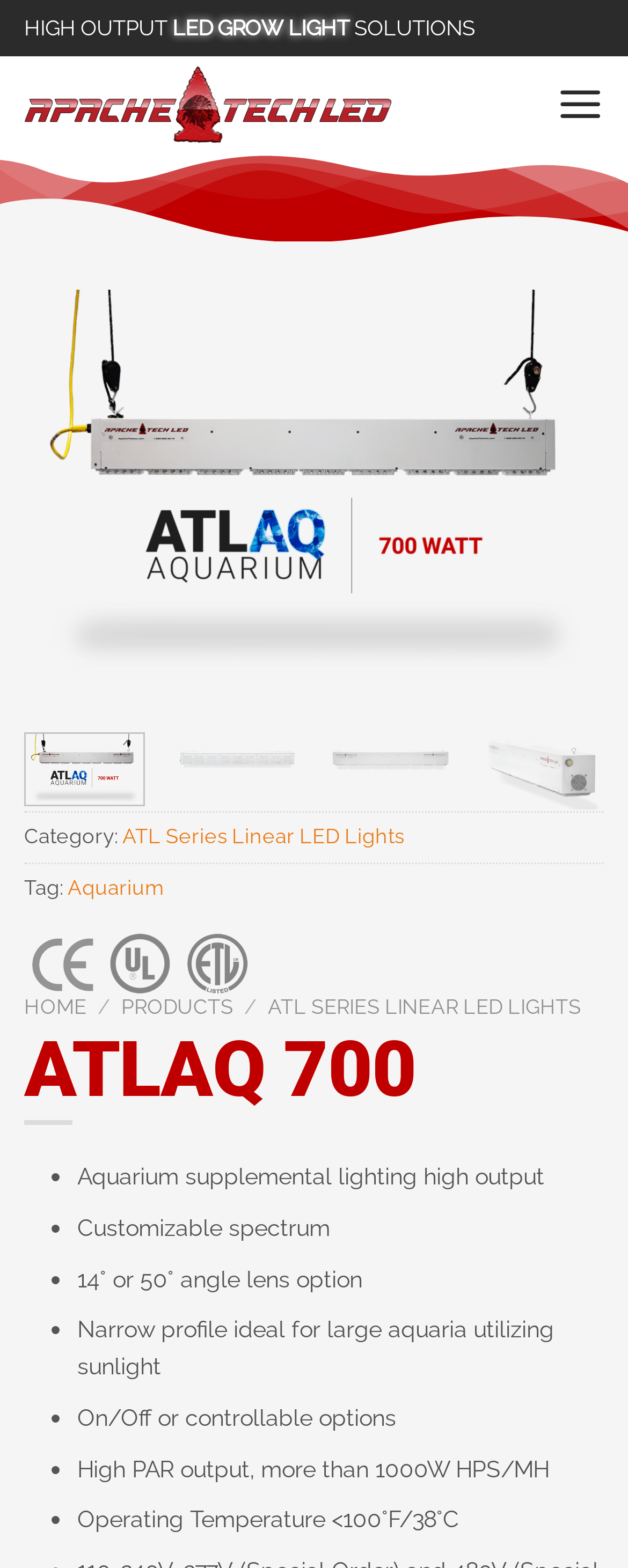Provide a one-word or one-phrase answer to the question:
What is the product category of ATL Series Linear LED Lights?

Aquarium